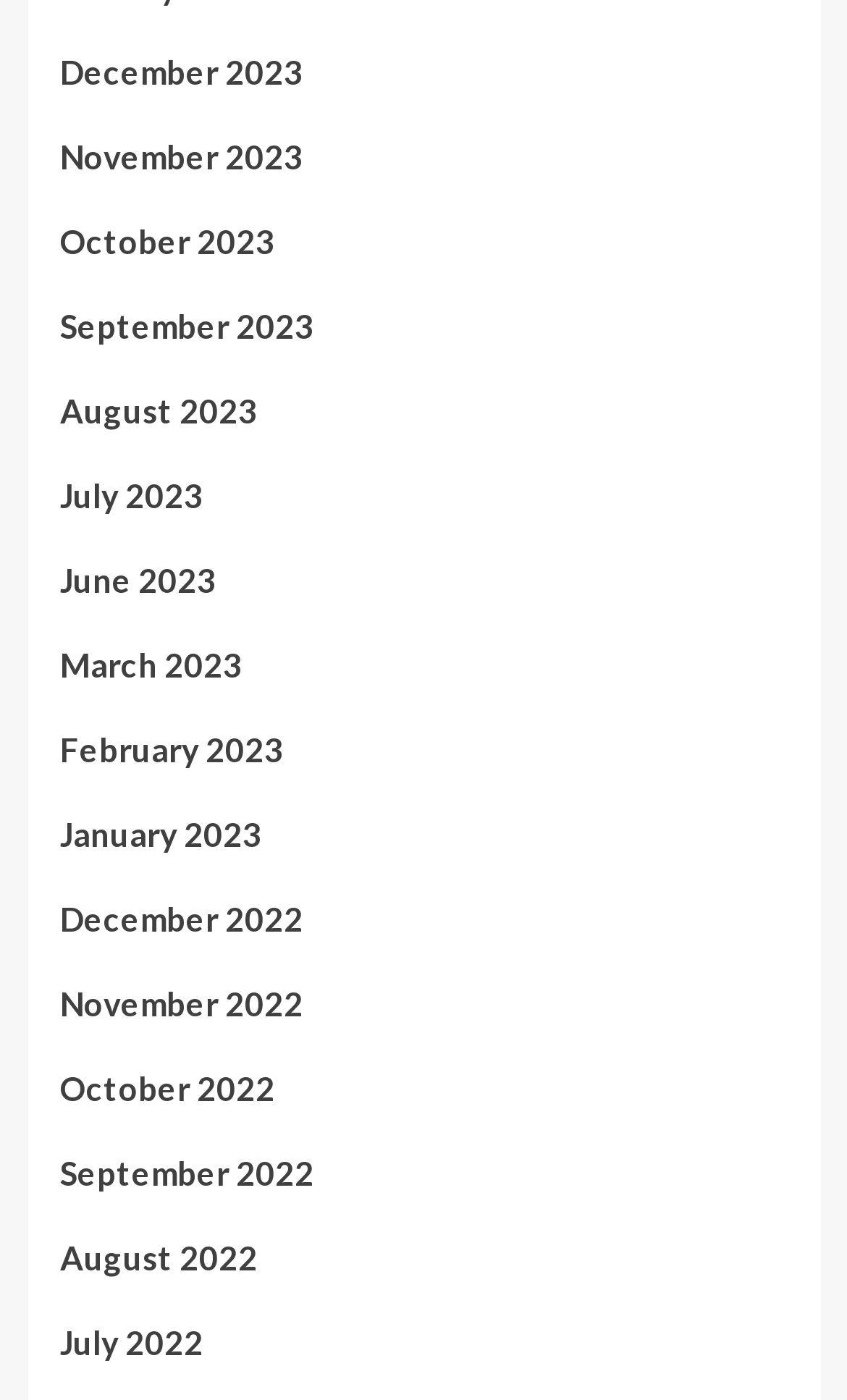How many years are represented?
Provide a well-explained and detailed answer to the question.

I analyzed the list of links and found that there are two years represented: 2022 and 2023. Each year has 12 months listed.